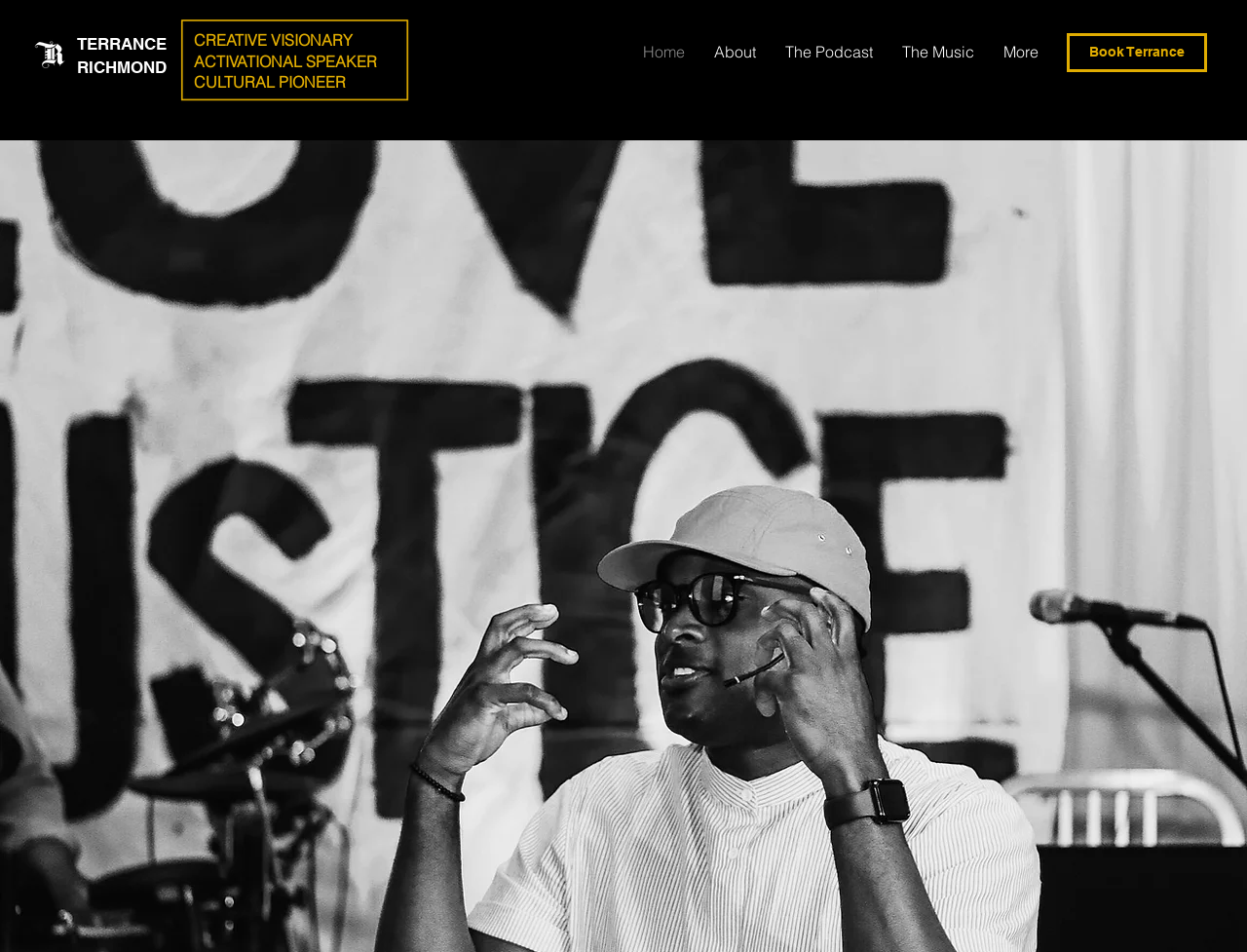What is the logo of Terrance Richmond's website?
Please provide a single word or phrase as your answer based on the screenshot.

White-TR-Logo